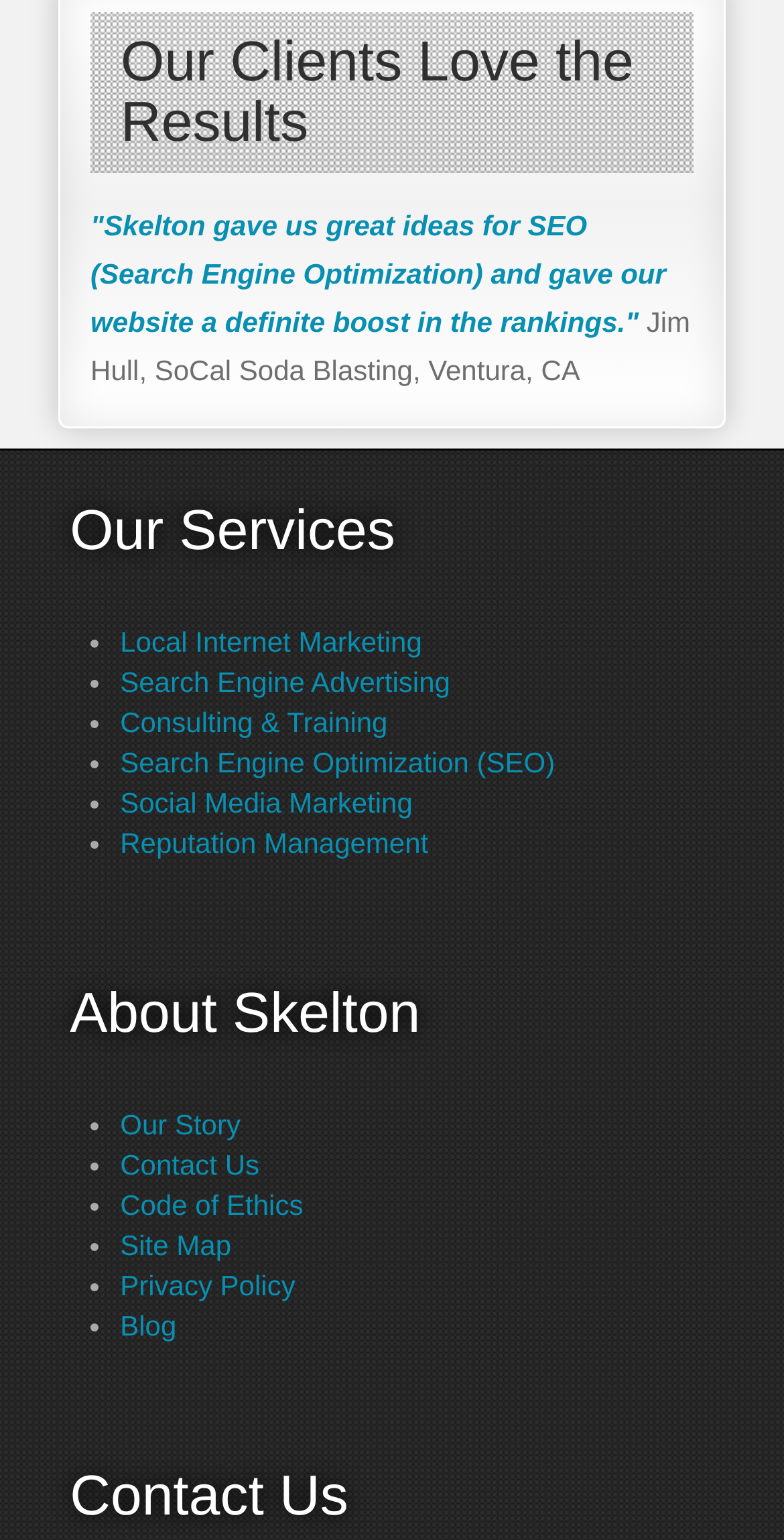Using details from the image, please answer the following question comprehensively:
What is the last item in the list under 'About Skelton'?

By examining the list under the 'About Skelton' heading, I found that the last item is a link to the Blog.